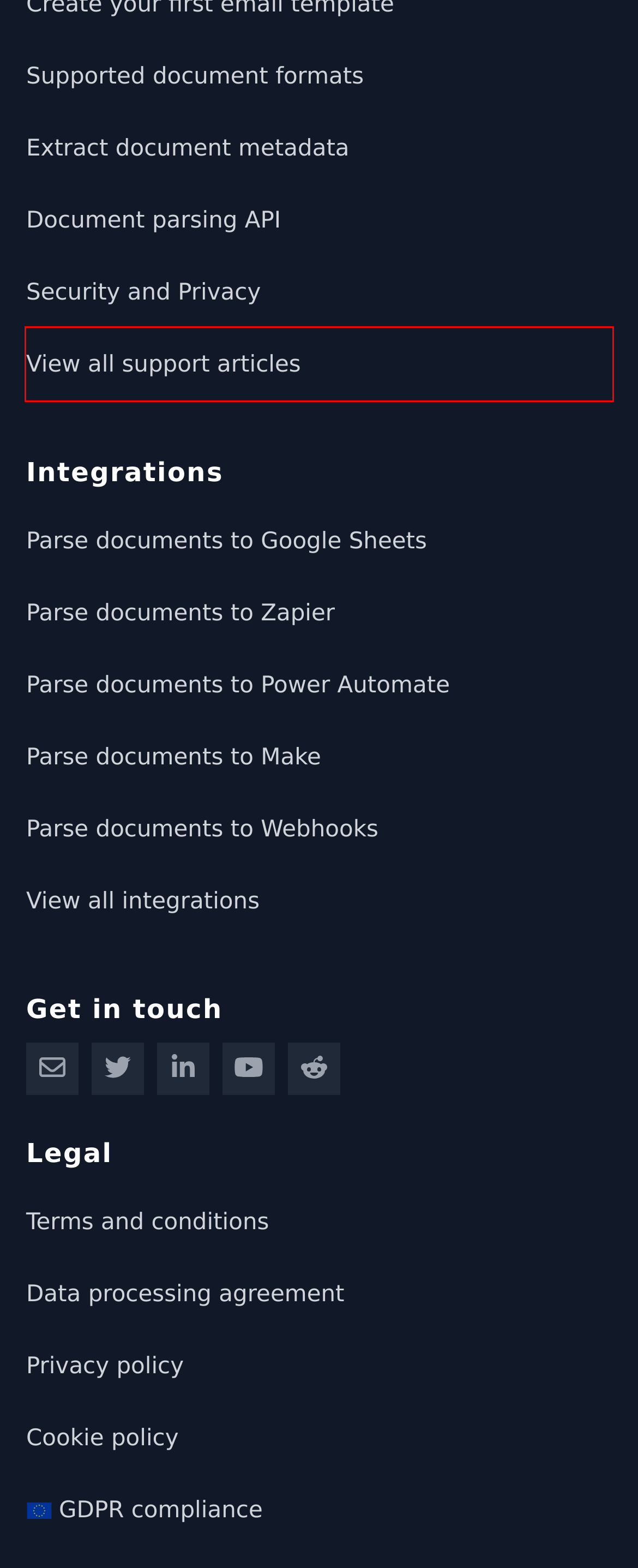You are provided with a screenshot of a webpage that includes a red rectangle bounding box. Please choose the most appropriate webpage description that matches the new webpage after clicking the element within the red bounding box. Here are the candidates:
A. Document formats supported by Parseur | Parseur Support Center
B. Use field formats to normalize data | Parseur Support Center
C. Security and Privacy at Parseur | Parseur Support Center
D. Extract data using the AI parsing engine | Parseur Support Center
E. Extract metadata from emails and documents with Metadata fields | Parseur Support Center
F. Parseur Support Center
G. System Status
H. Create your first template to extract text from emails | Parseur Support Center

F